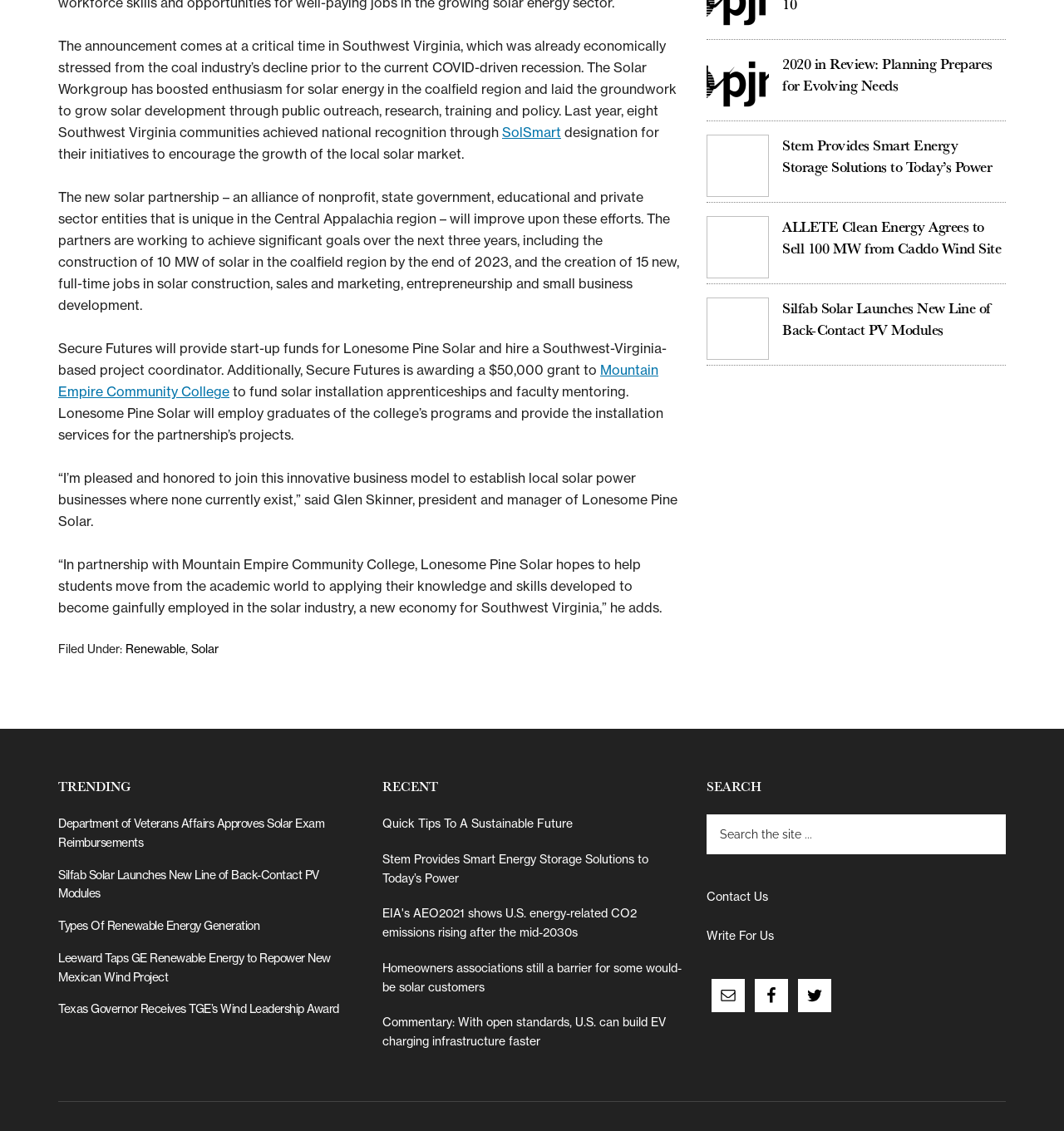Highlight the bounding box coordinates of the region I should click on to meet the following instruction: "Search the site for renewable energy news".

[0.664, 0.72, 0.945, 0.756]